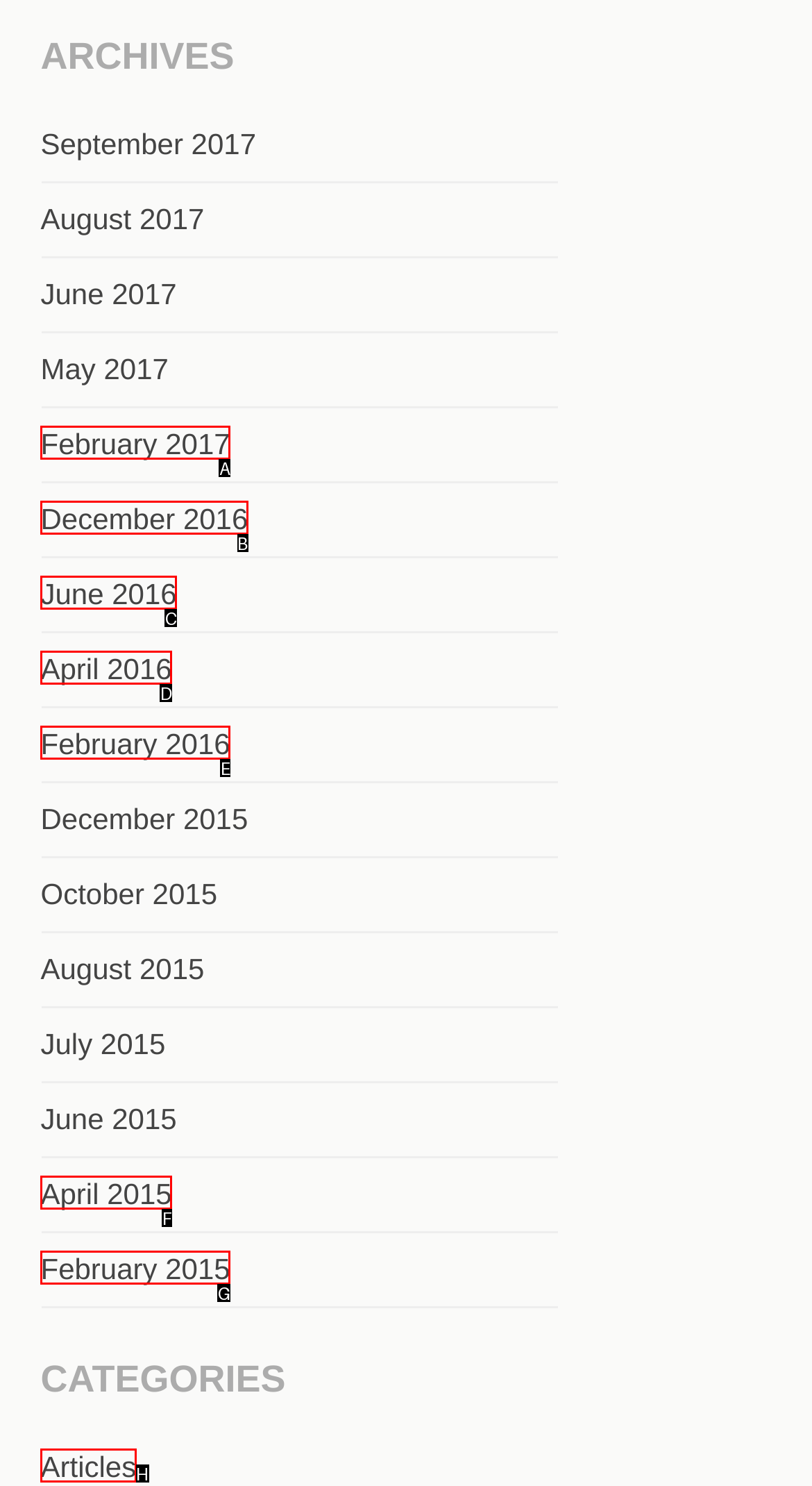Identify the HTML element that corresponds to the following description: Articles. Provide the letter of the correct option from the presented choices.

H